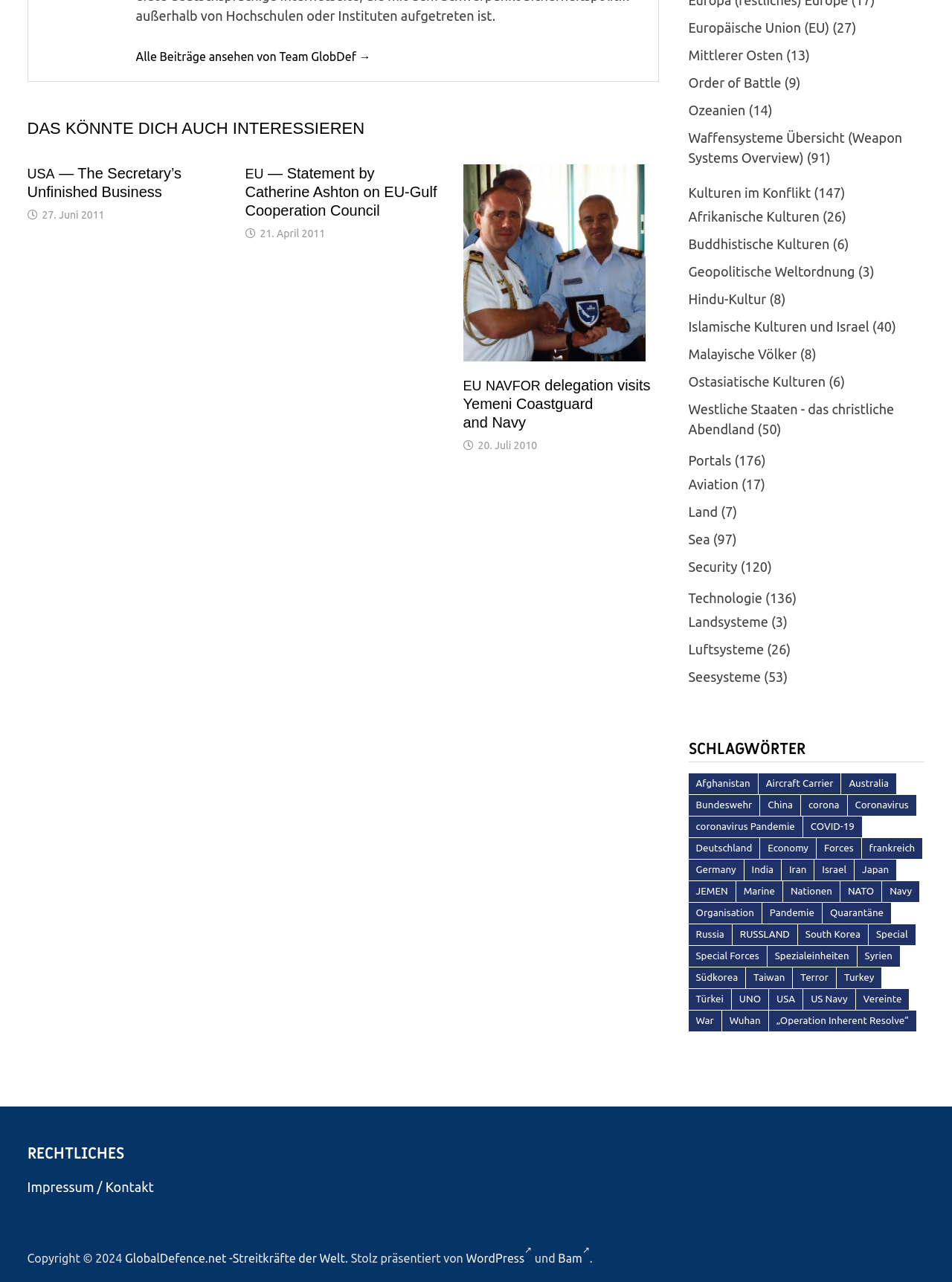Please identify the bounding box coordinates of the clickable area that will allow you to execute the instruction: "Explore the European Union (EU) portal".

[0.723, 0.015, 0.871, 0.027]